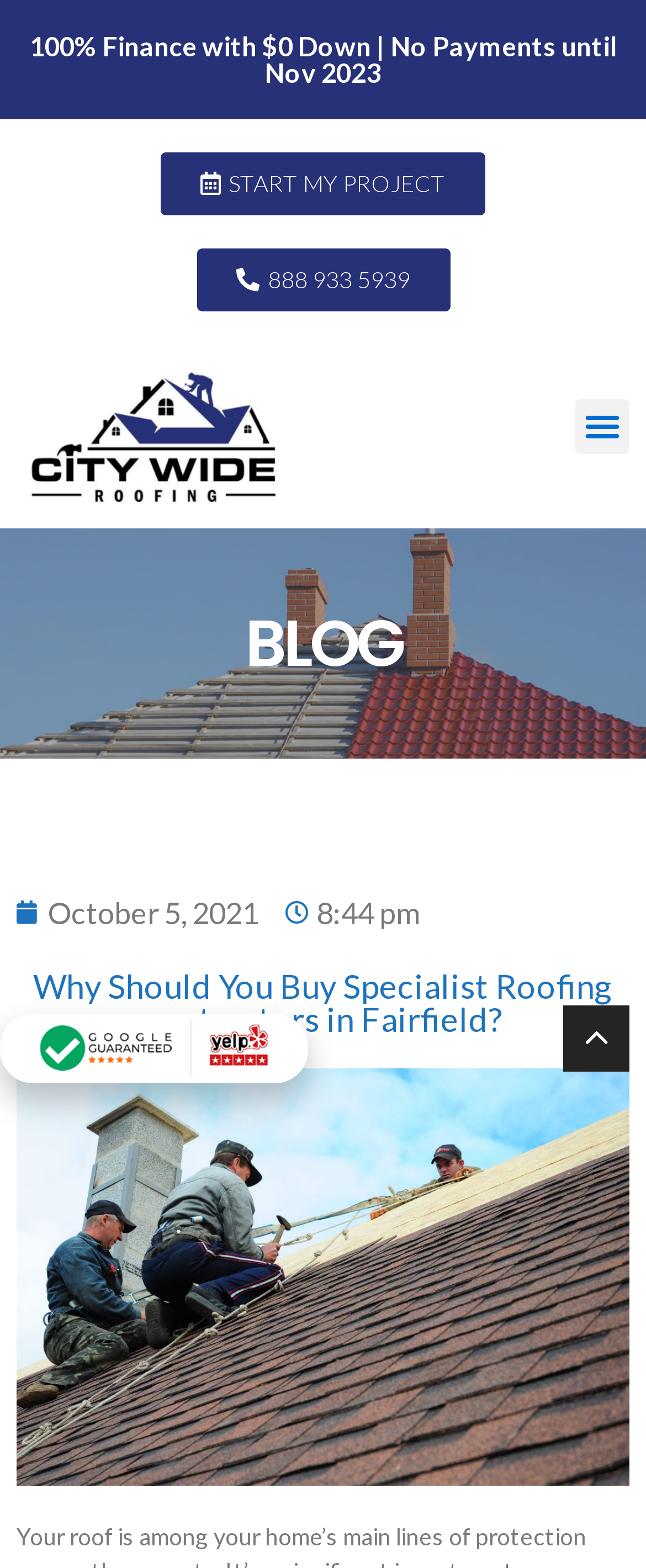What is the latest blog post date?
Examine the webpage screenshot and provide an in-depth answer to the question.

I found the latest blog post date by looking at the link element with the text 'October 5, 2021' which is located at coordinates [0.026, 0.568, 0.4, 0.597].